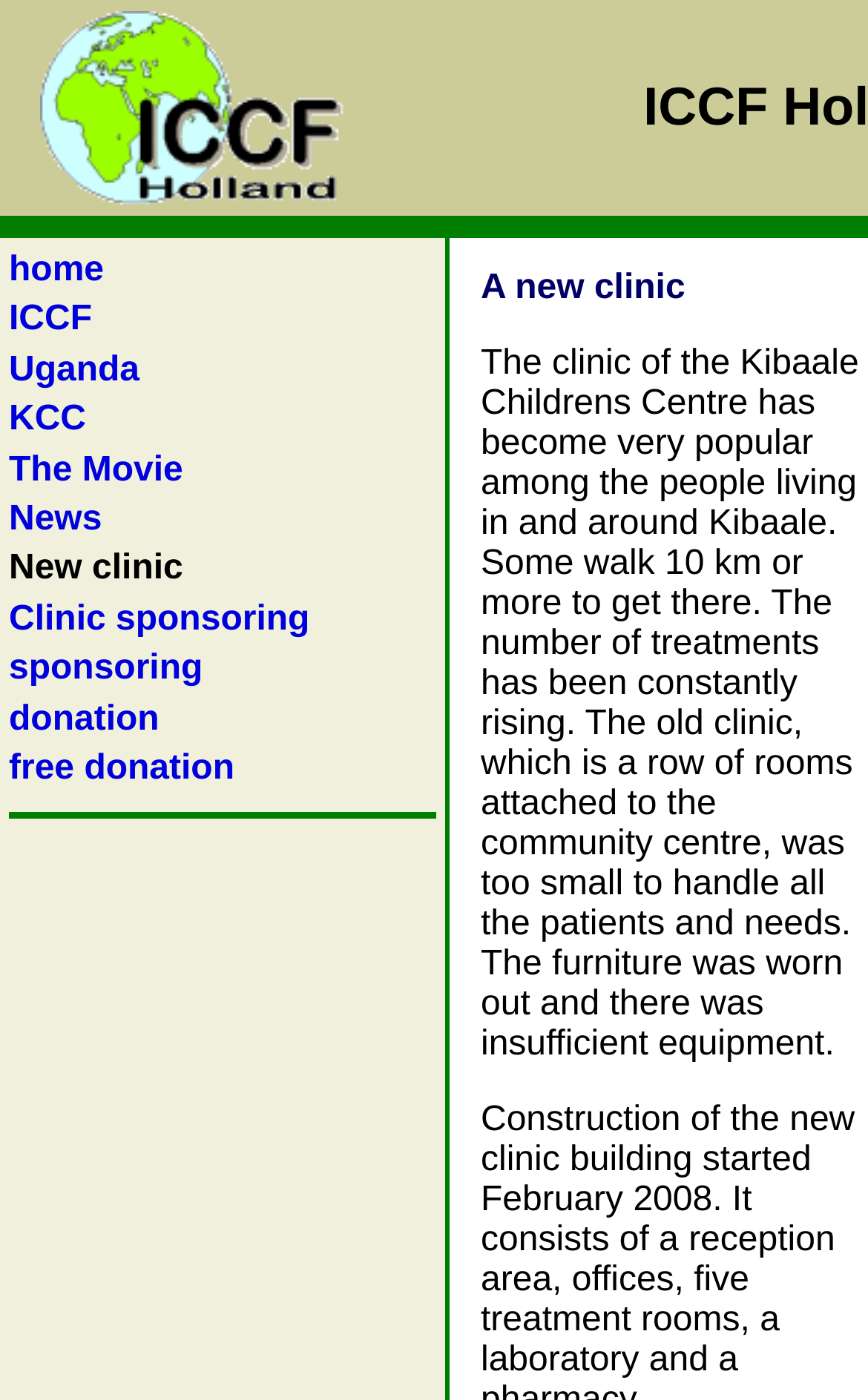Refer to the image and provide an in-depth answer to the question: 
What is the logo of ICCF?

The logo of ICCF can be found at the top left corner of the webpage, which is an image with the text 'ICCF logo'.